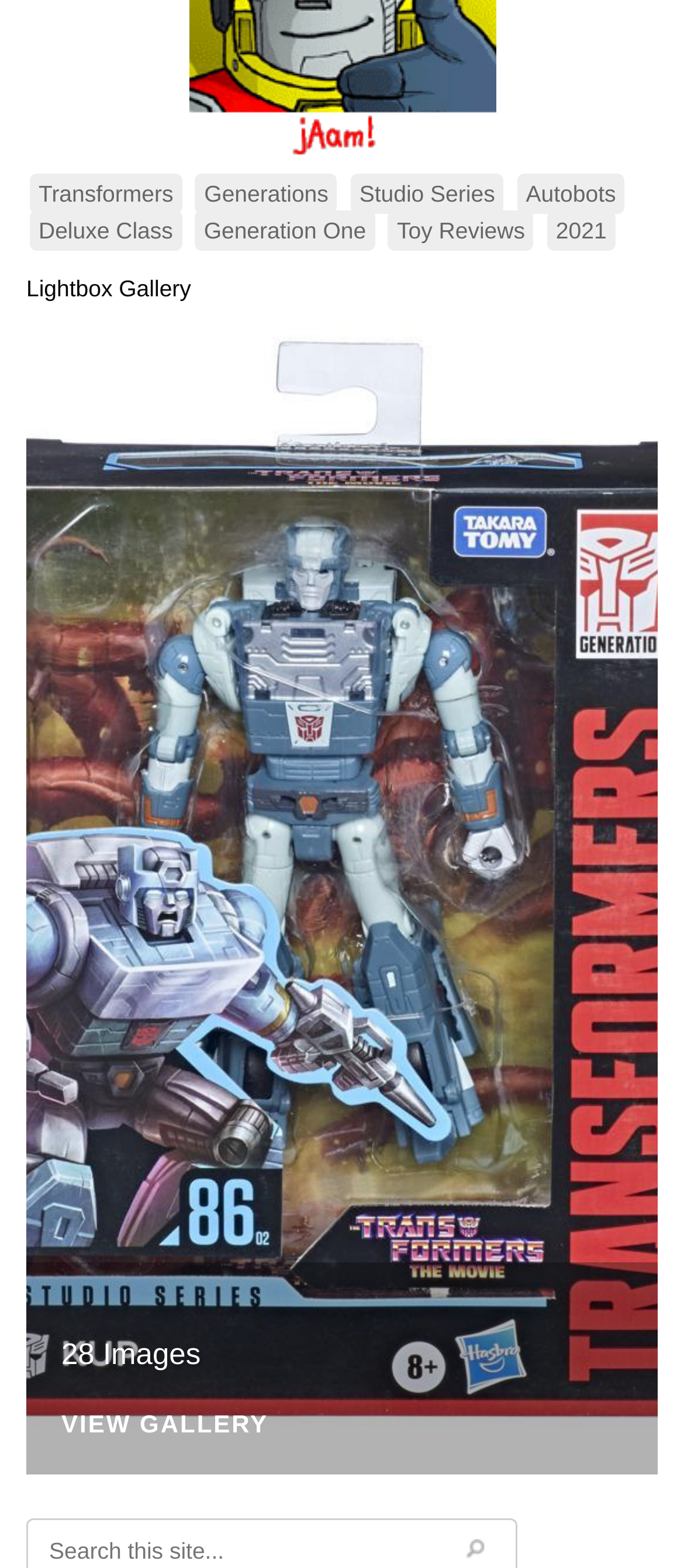Using the provided element description: "2021", identify the bounding box coordinates. The coordinates should be four floats between 0 and 1 in the order [left, top, right, bottom].

[0.8, 0.134, 0.9, 0.16]